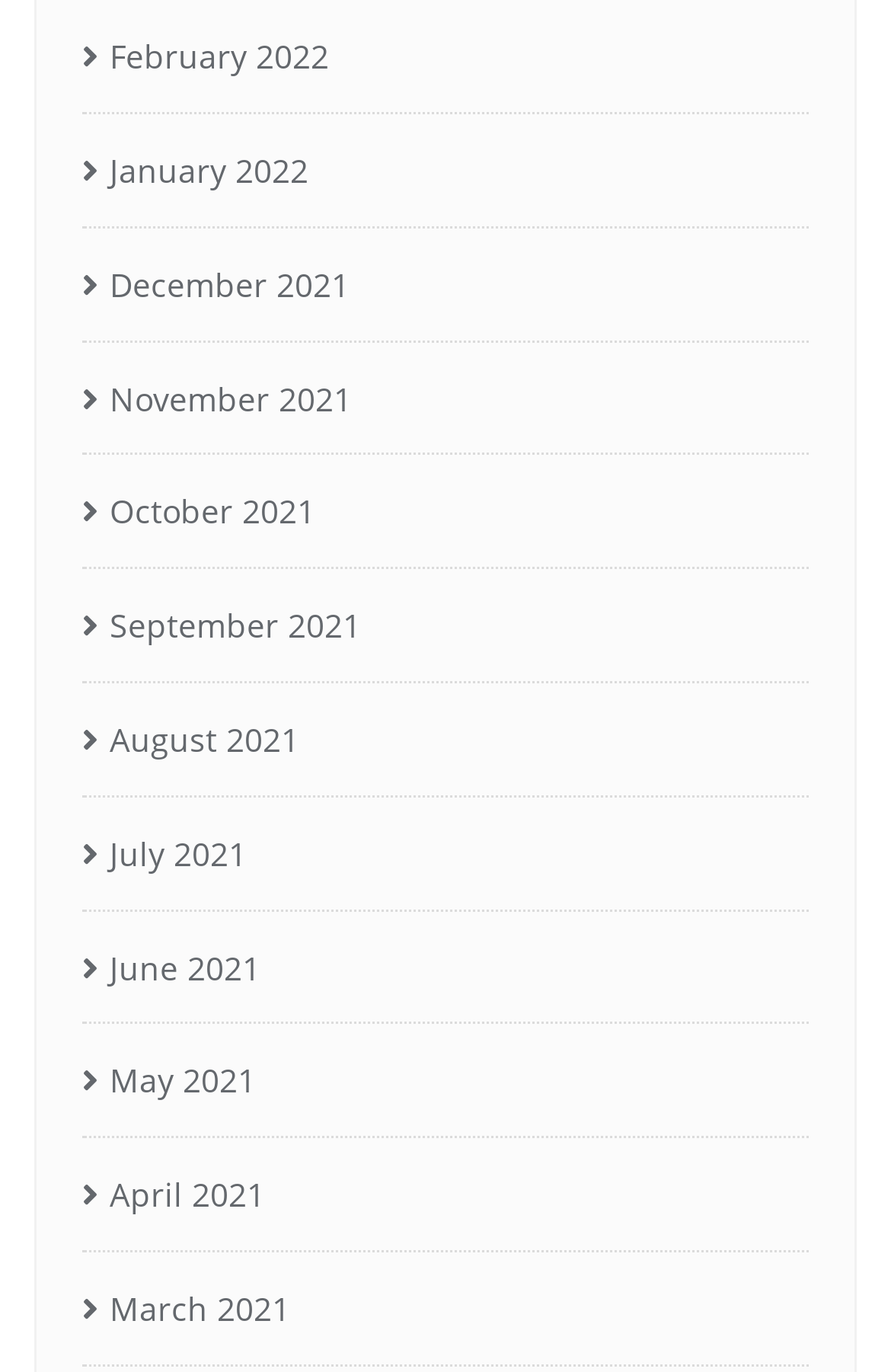What is the most recent month listed? Analyze the screenshot and reply with just one word or a short phrase.

February 2022